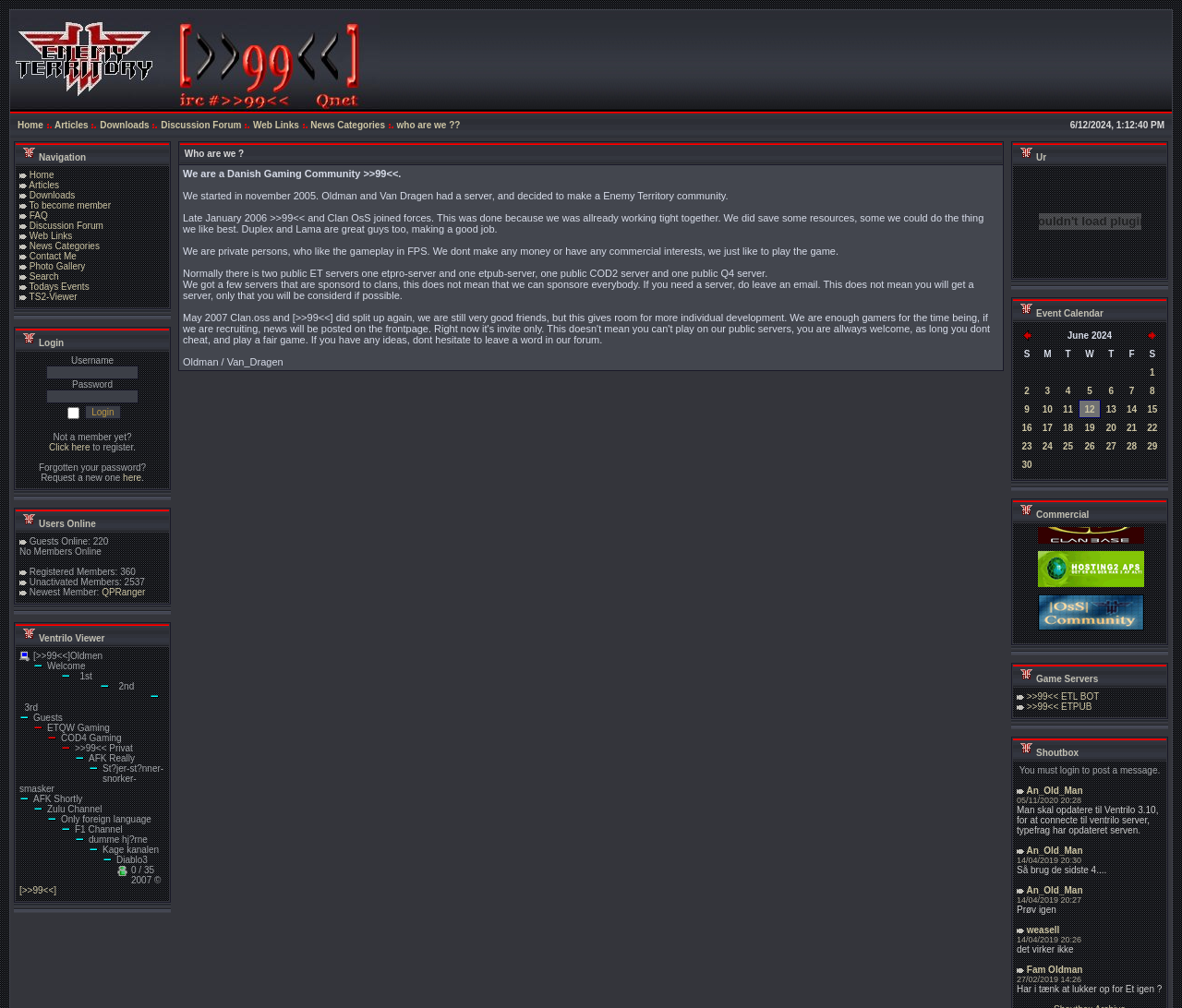Please identify the bounding box coordinates of the element that needs to be clicked to perform the following instruction: "View the Photo Gallery".

[0.025, 0.259, 0.072, 0.269]